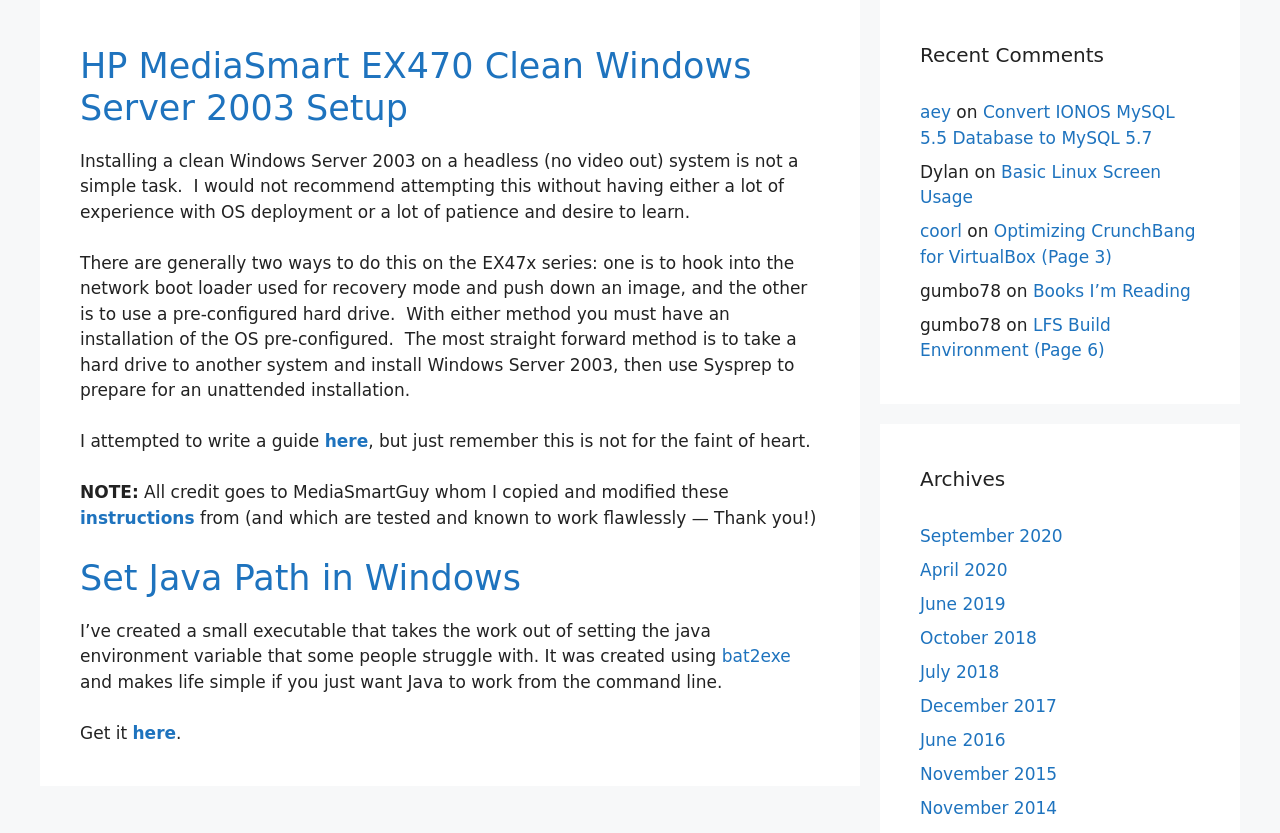Find the bounding box of the UI element described as follows: "aey".

[0.719, 0.122, 0.743, 0.146]